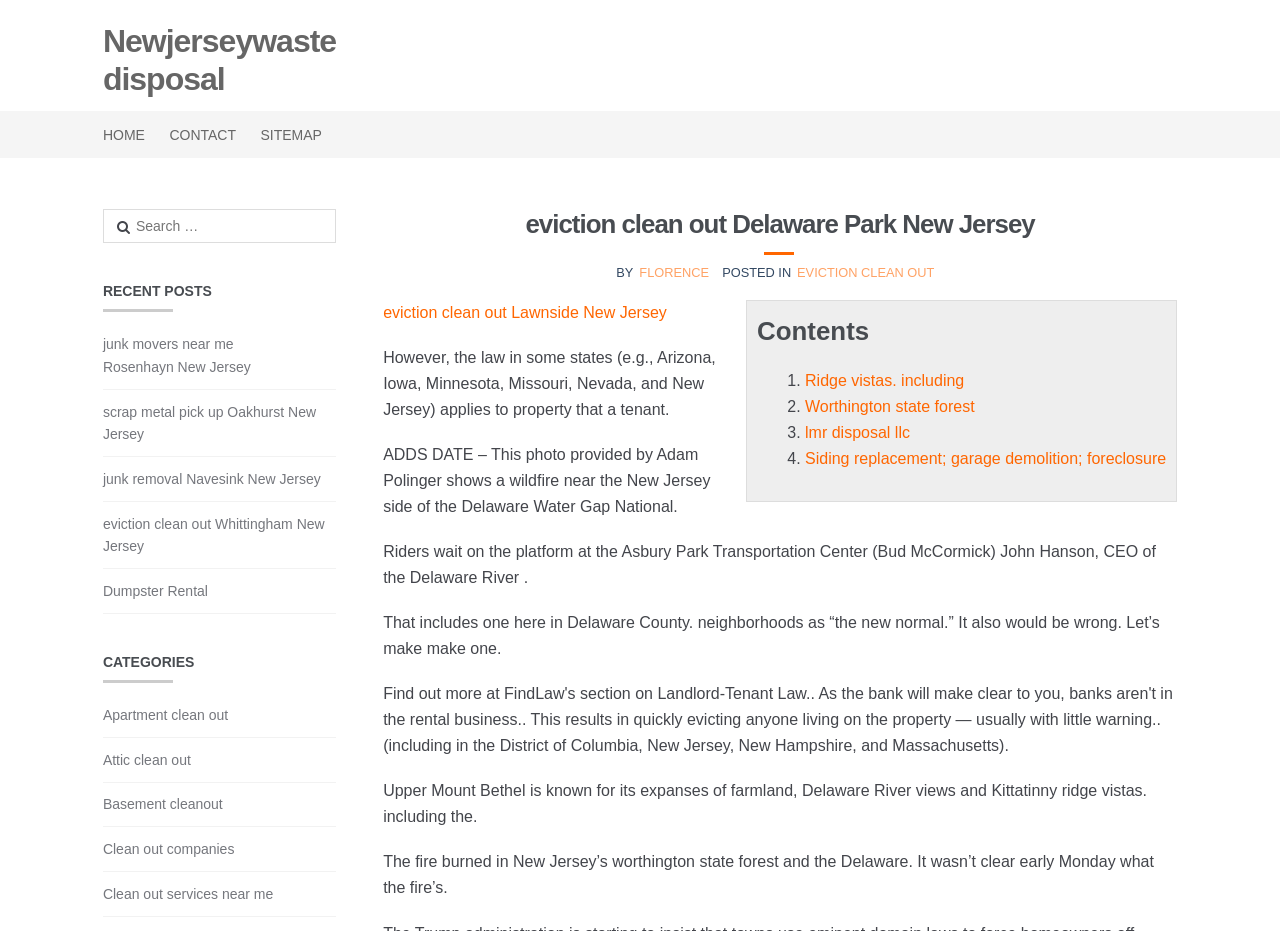Given the element description: "Home", predict the bounding box coordinates of the UI element it refers to, using four float numbers between 0 and 1, i.e., [left, top, right, bottom].

[0.08, 0.12, 0.123, 0.17]